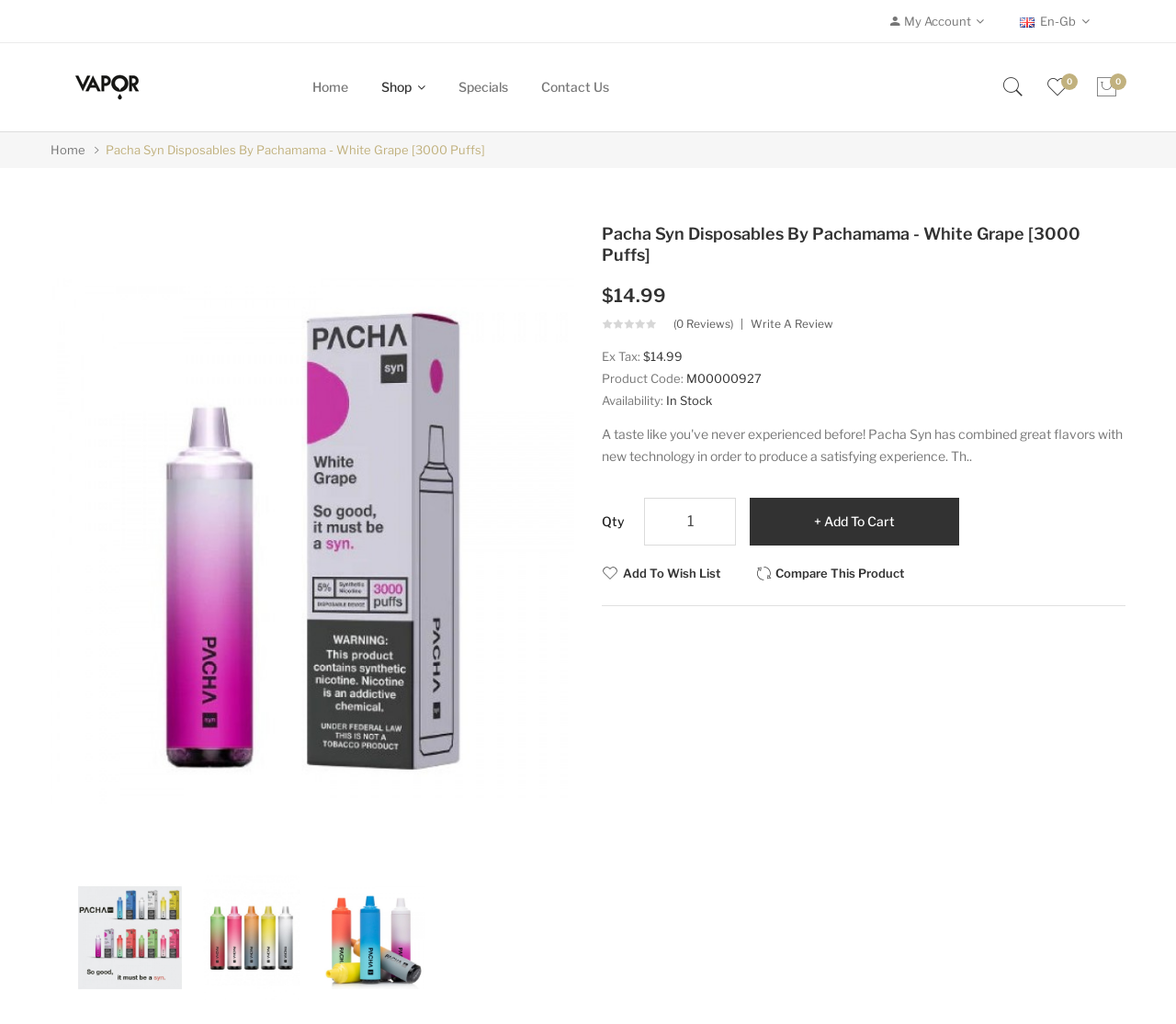Identify the bounding box coordinates of the section to be clicked to complete the task described by the following instruction: "Write a review for the product". The coordinates should be four float numbers between 0 and 1, formatted as [left, top, right, bottom].

[0.638, 0.312, 0.709, 0.322]